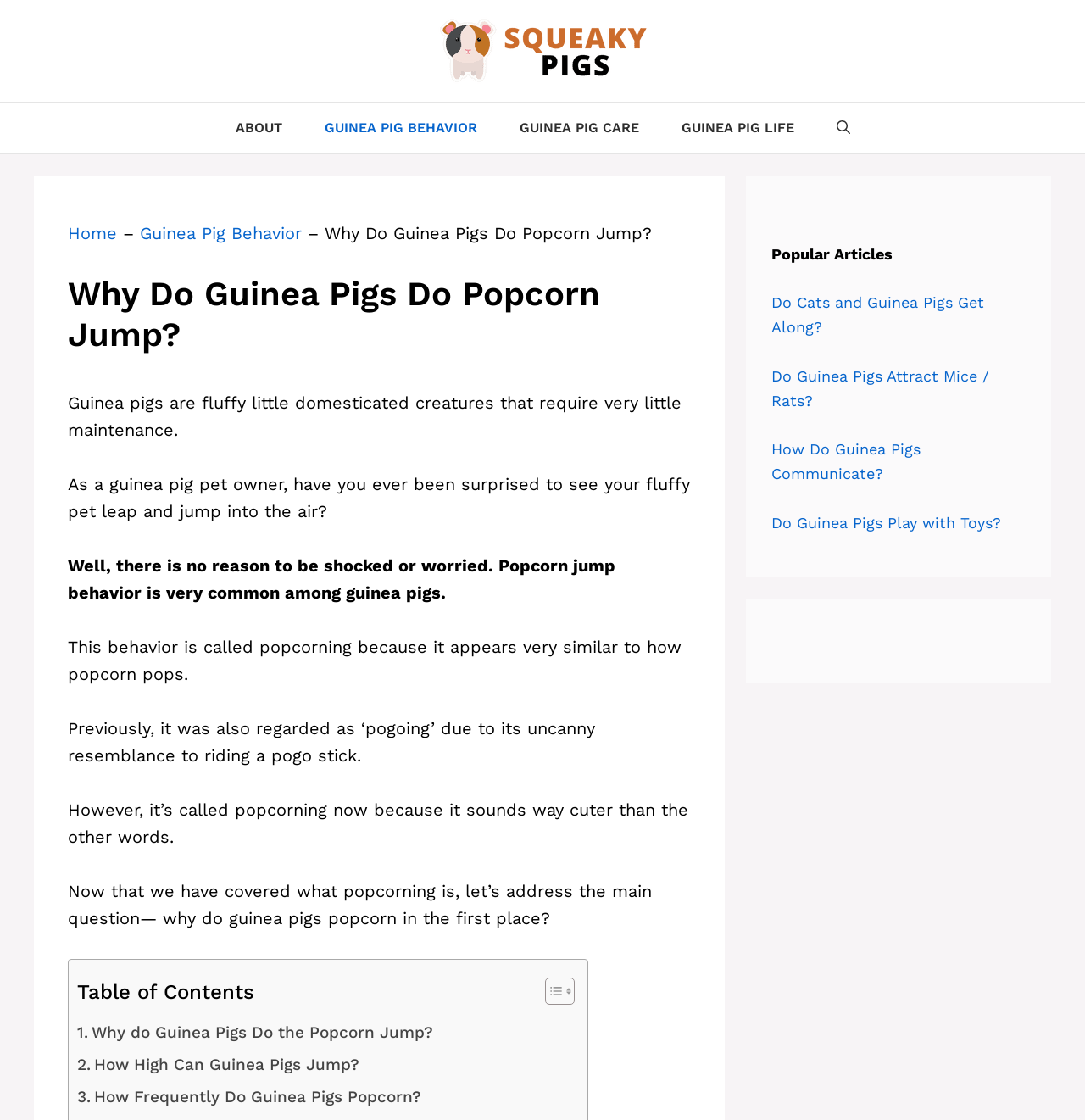Please find the main title text of this webpage.

Why Do Guinea Pigs Do Popcorn Jump?